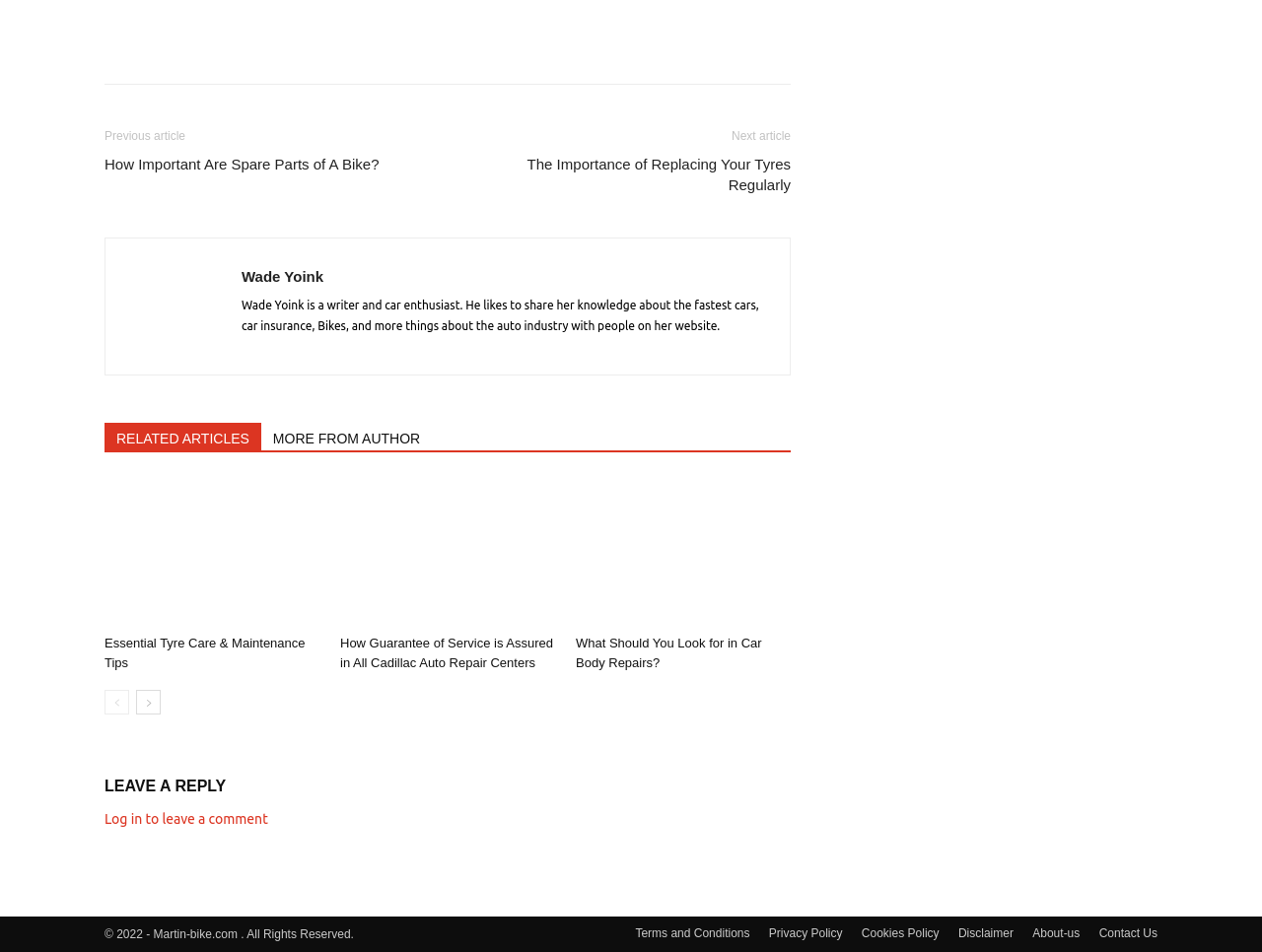How many links are there in the 'RELATED ARTICLES MORE FROM AUTHOR' section?
Answer with a single word or short phrase according to what you see in the image.

2